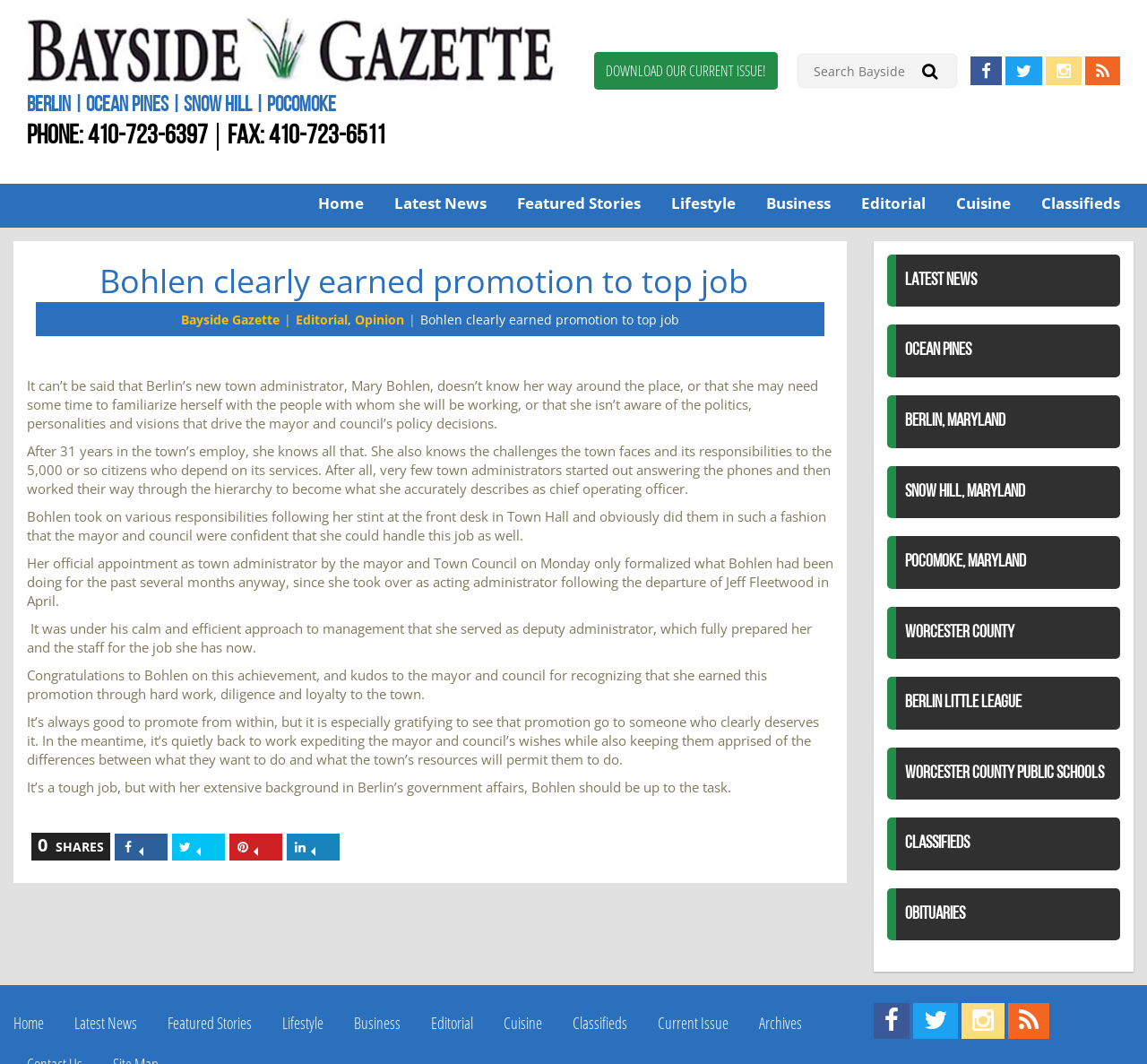Determine the bounding box coordinates of the clickable region to execute the instruction: "Read the latest news". The coordinates should be four float numbers between 0 and 1, denoted as [left, top, right, bottom].

[0.332, 0.172, 0.436, 0.214]